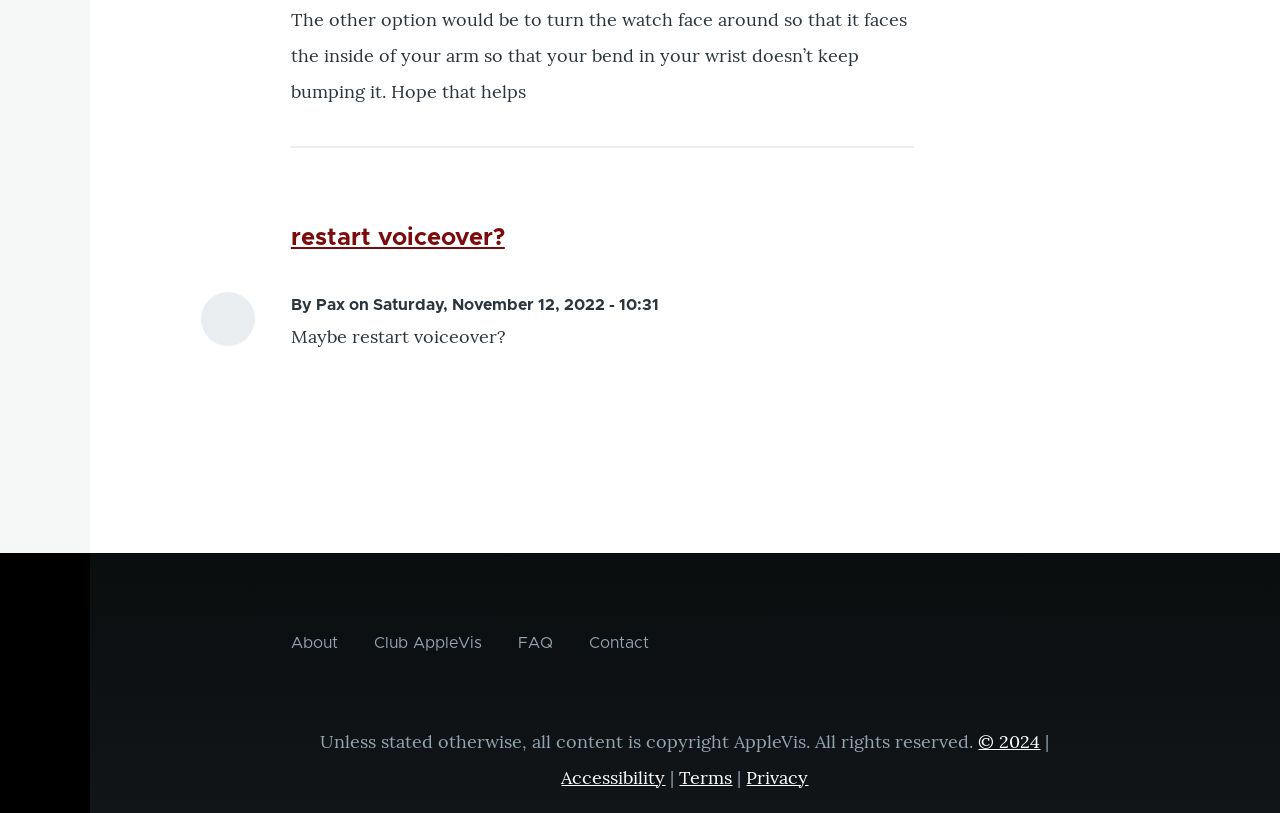Can you determine the bounding box coordinates of the area that needs to be clicked to fulfill the following instruction: "visit Club AppleVis"?

[0.292, 0.769, 0.376, 0.813]